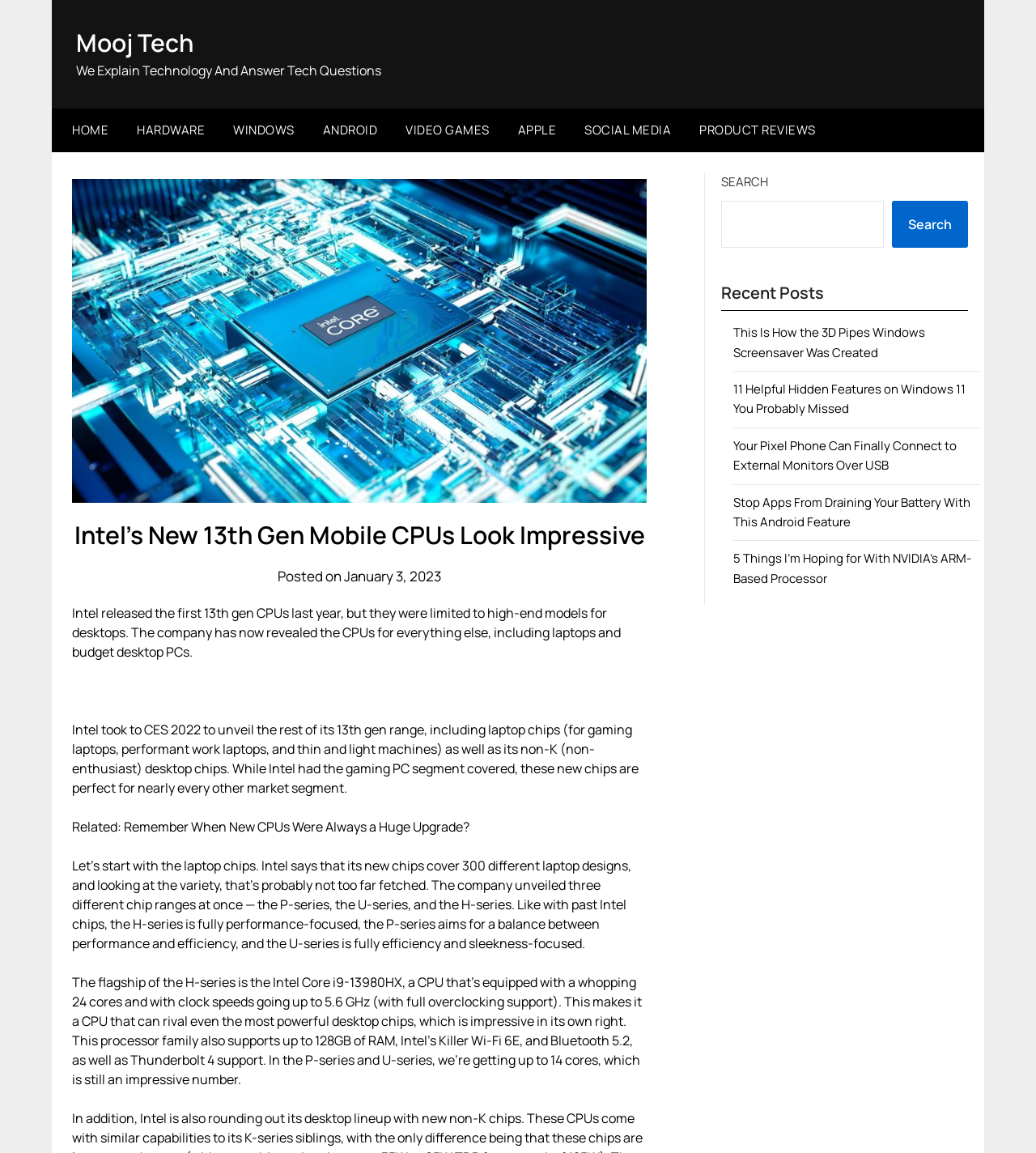Answer with a single word or phrase: 
How many cores does the Intel Core i9-13980HX have?

24 cores